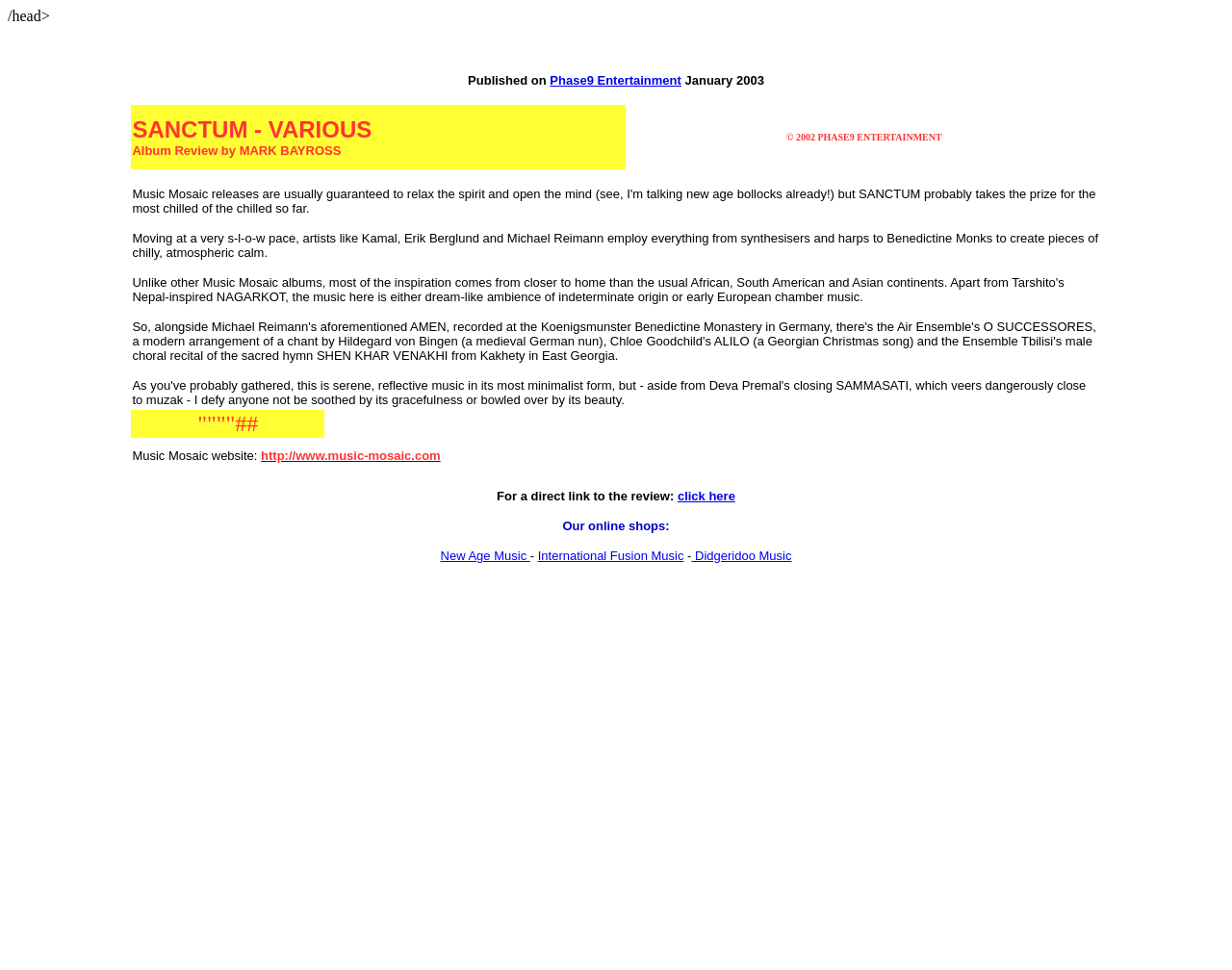Locate and provide the bounding box coordinates for the HTML element that matches this description: "Phase9 Entertainment".

[0.446, 0.075, 0.553, 0.09]